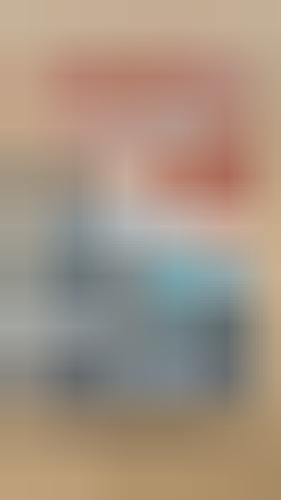What type of gardening is hinted at?
Using the visual information from the image, give a one-word or short-phrase answer.

Cannabis